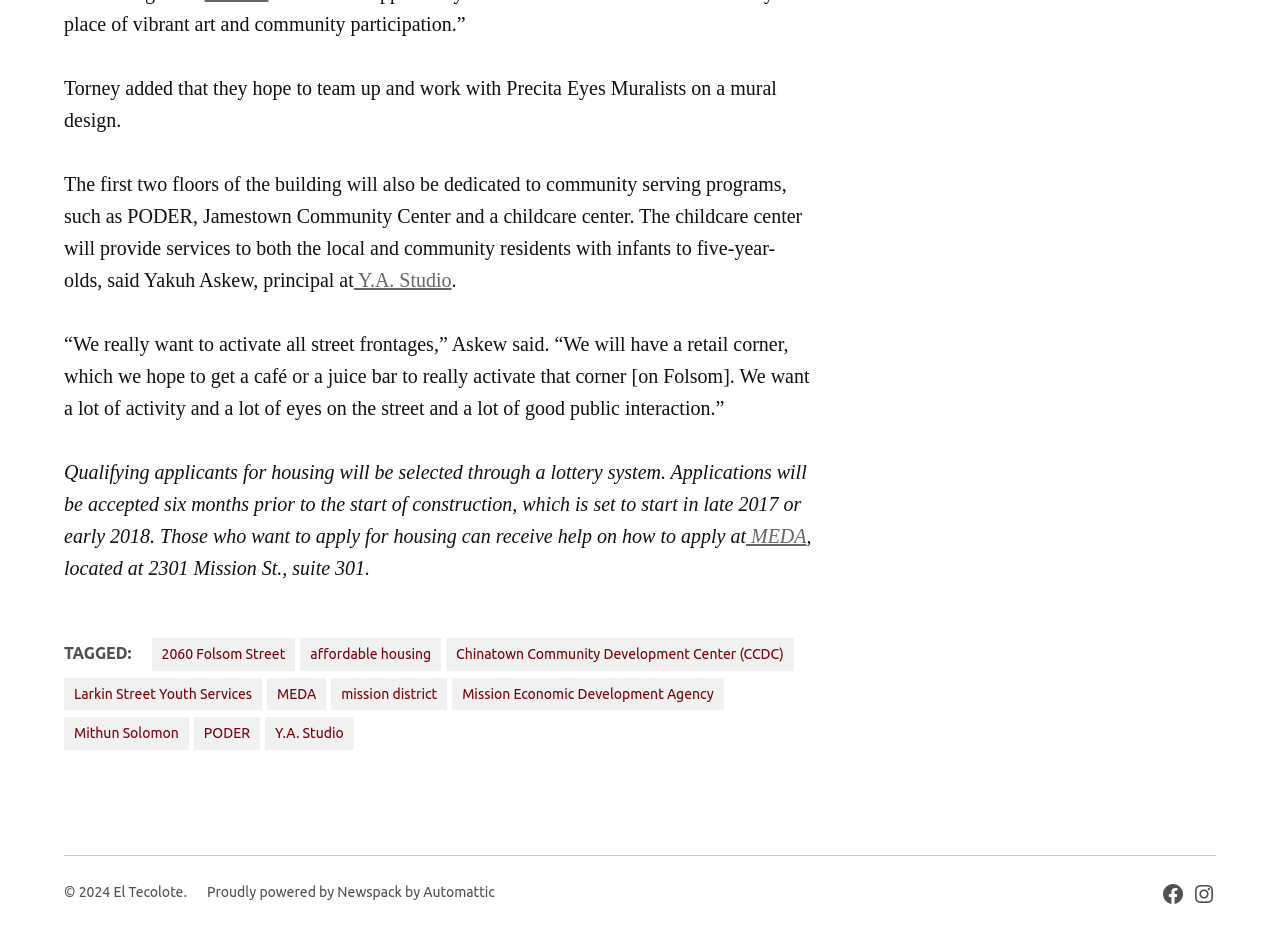Analyze the image and give a detailed response to the question:
Where is the childcare center located?

I inferred the location of the childcare center by reading the article and looking for a mention of the address. The text mentions '2060 Folsom Street' as a link, which suggests it's the location of the childcare center.